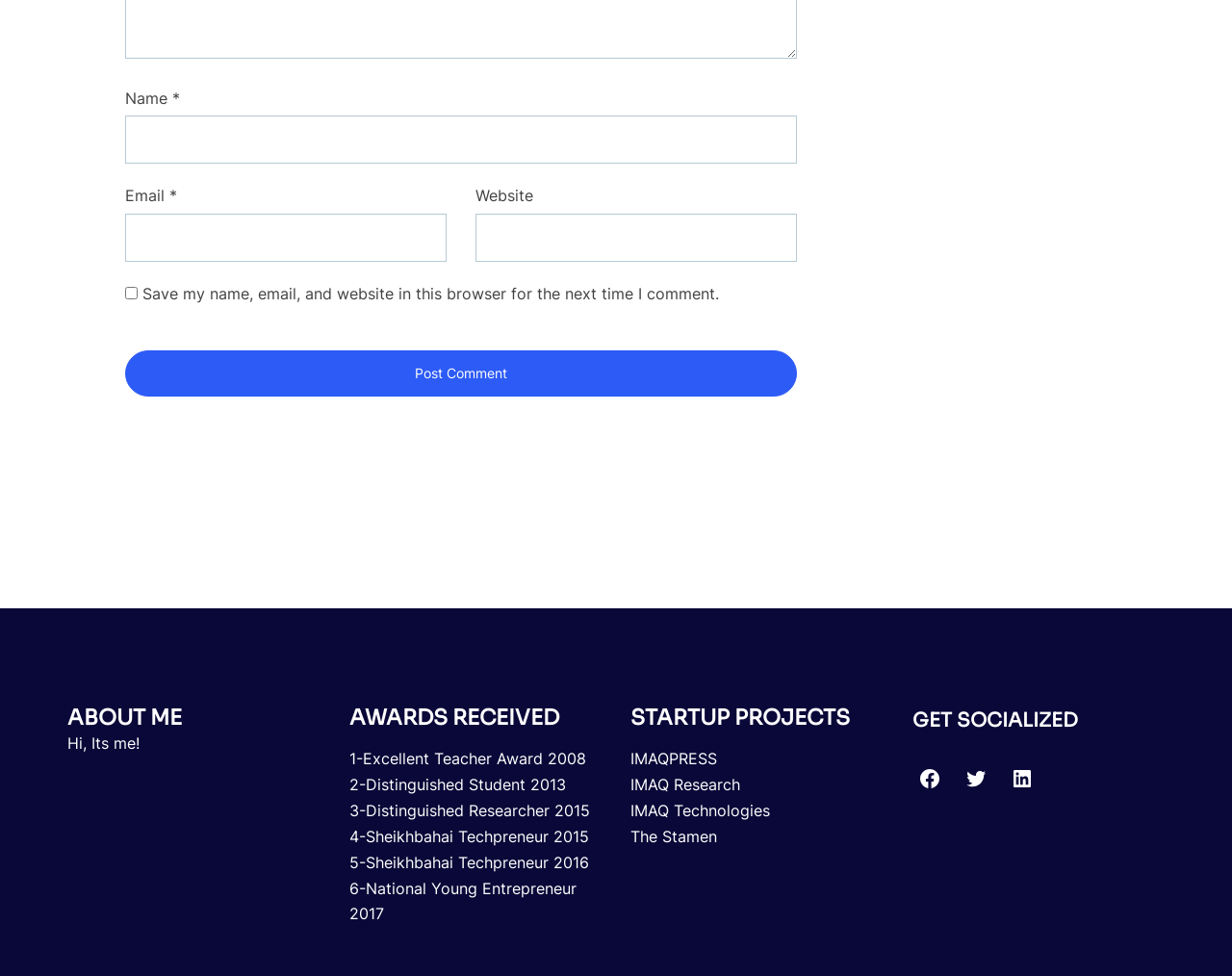Use a single word or phrase to answer the question: 
What is the purpose of the form at the top?

Leave a comment